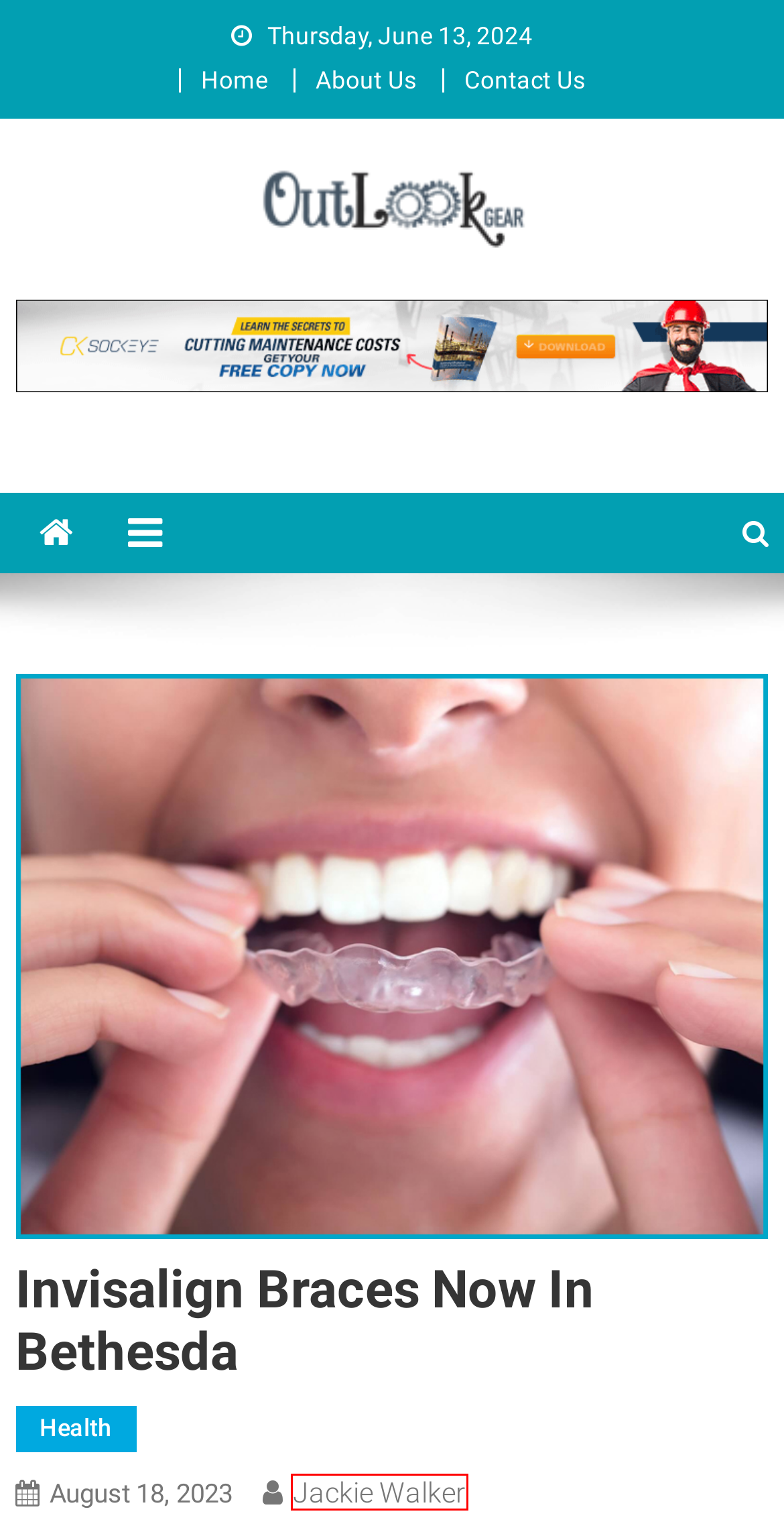Consider the screenshot of a webpage with a red bounding box around an element. Select the webpage description that best corresponds to the new page after clicking the element inside the red bounding box. Here are the candidates:
A. March 2022 - Out Look Gear
B. Michael Roundy, Author at Out Look Gear
C. Debunking Common Misconceptions about Plastic Surgery - Out Look Gear
D. Fashion Archives - Out Look Gear
E. About Us - Out Look Gear
F. Out Look Gear | General Blog
G. Contact Us - Out Look Gear
H. Jackie Walker, Author at Out Look Gear

H